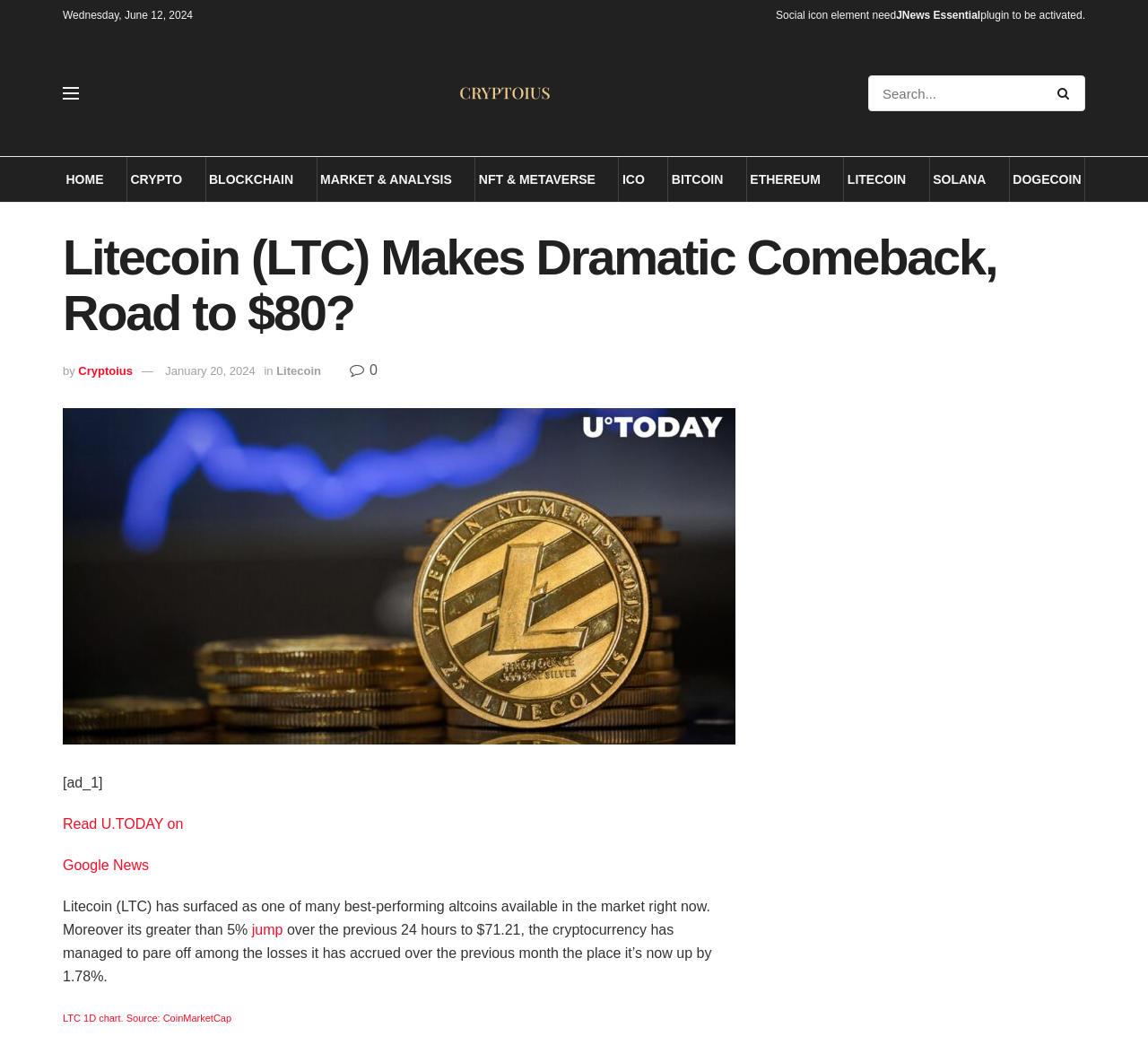Determine the bounding box coordinates of the region to click in order to accomplish the following instruction: "Visit the homepage". Provide the coordinates as four float numbers between 0 and 1, specifically [left, top, right, bottom].

[0.055, 0.15, 0.093, 0.193]